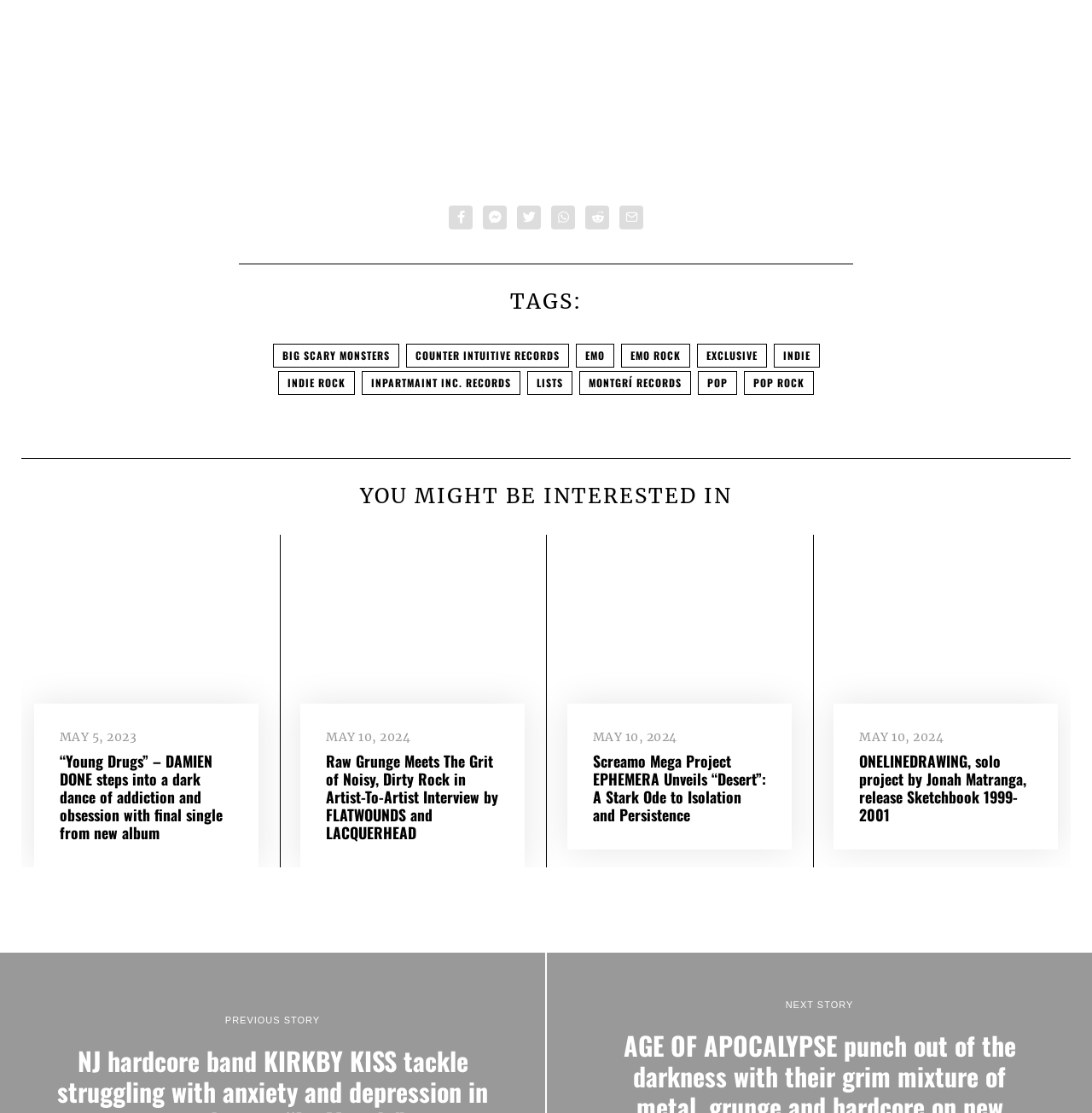How many images are on this webpage? Based on the screenshot, please respond with a single word or phrase.

10